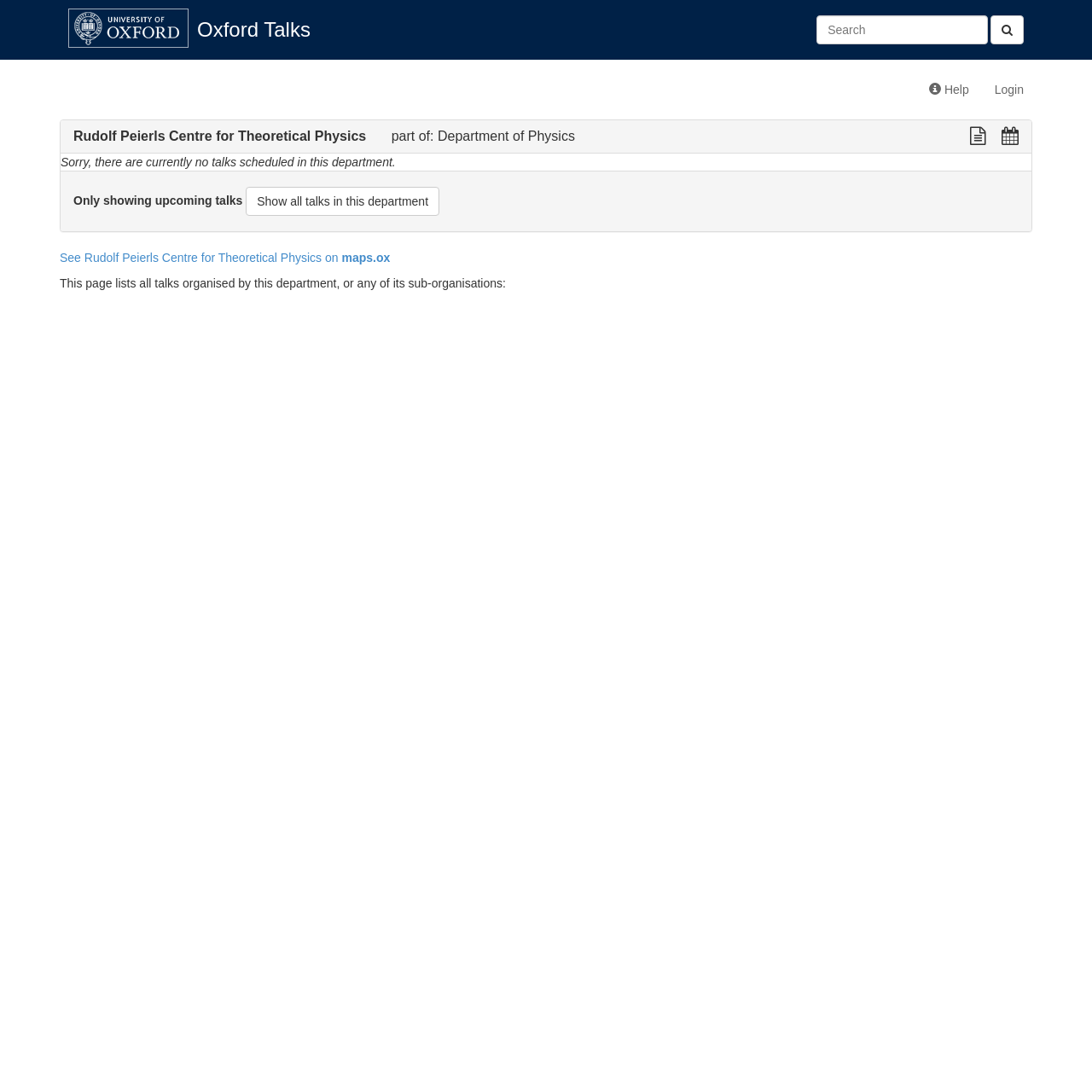Highlight the bounding box of the UI element that corresponds to this description: "Department of Physics".

[0.401, 0.118, 0.526, 0.131]